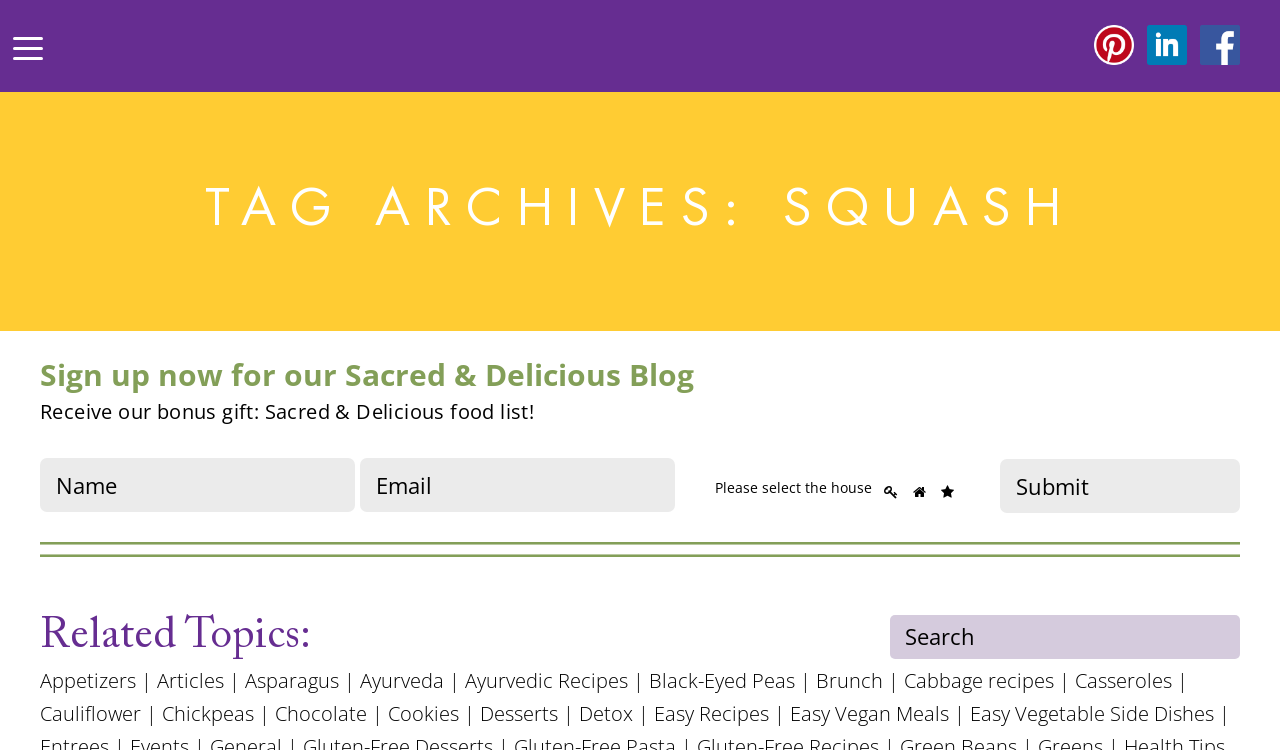Determine the bounding box coordinates for the clickable element required to fulfill the instruction: "Read the article about Squash". Provide the coordinates as four float numbers between 0 and 1, i.e., [left, top, right, bottom].

[0.855, 0.051, 0.886, 0.069]